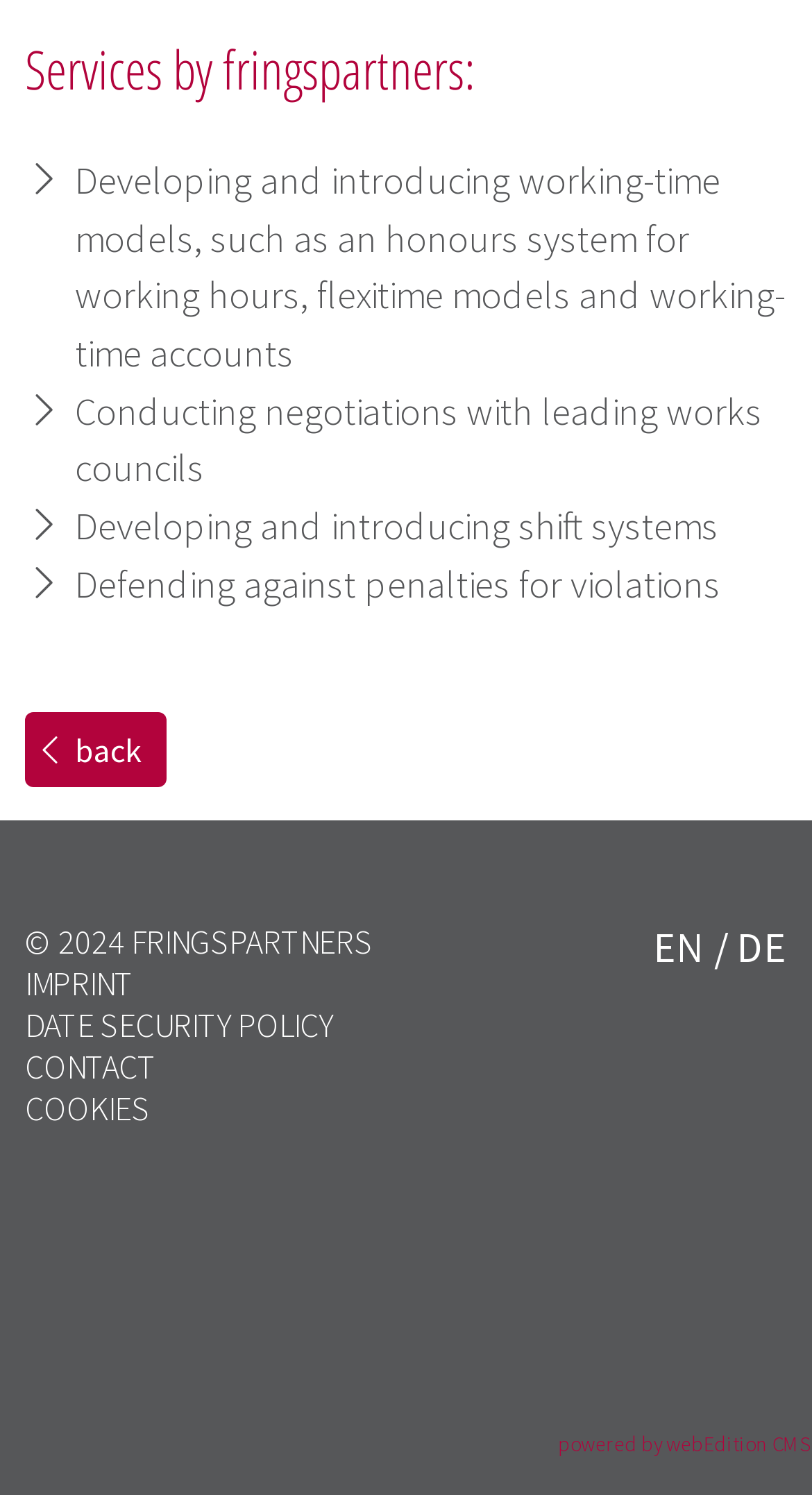What is the copyright year?
Look at the image and construct a detailed response to the question.

I found the copyright year '2024' in the copyright text '© 2024 FRINGSPARTNERS' at the bottom of the webpage.